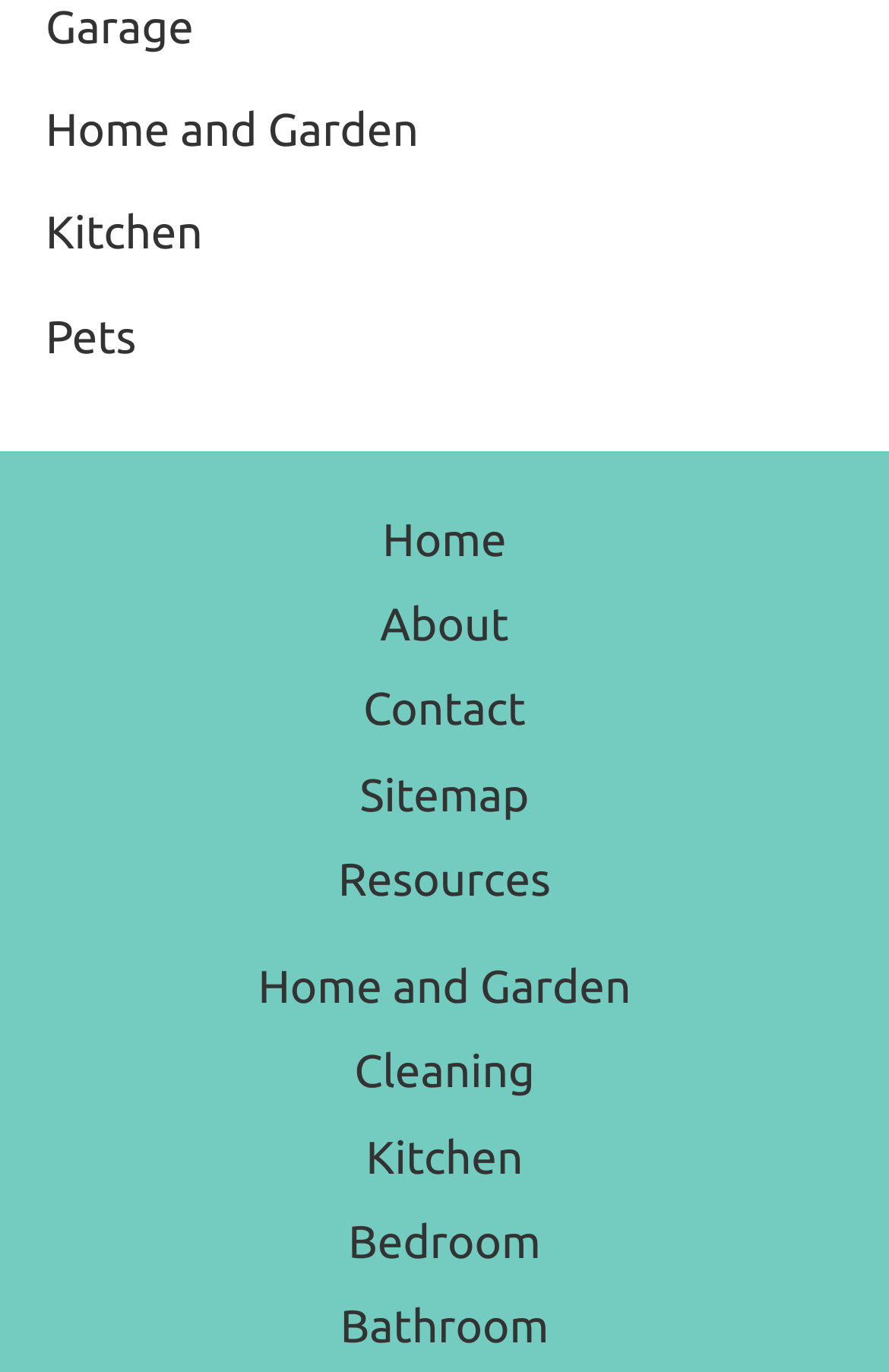Locate the bounding box coordinates of the region to be clicked to comply with the following instruction: "navigate to Home". The coordinates must be four float numbers between 0 and 1, in the form [left, top, right, bottom].

[0.379, 0.362, 0.621, 0.424]